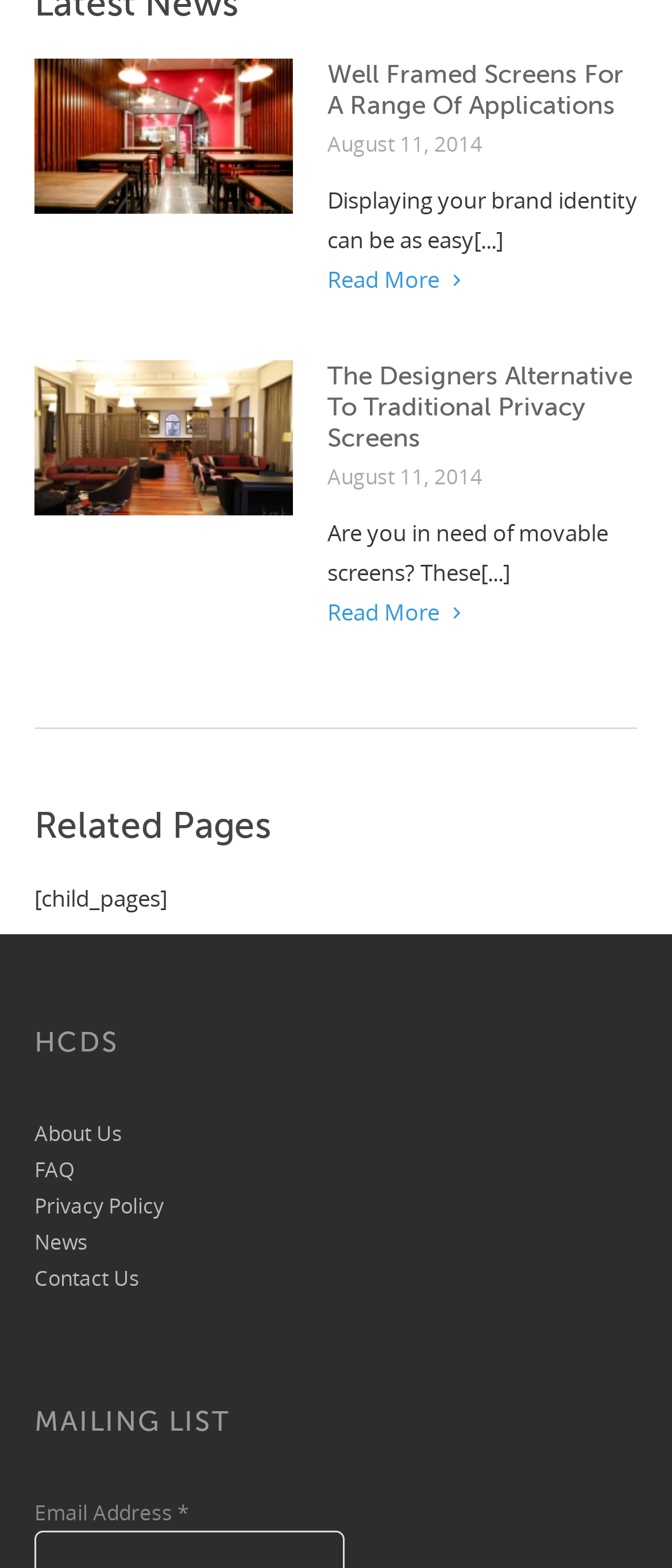How many links are there under the 'Related Pages' heading?
Give a thorough and detailed response to the question.

I counted the links under the 'Related Pages' heading, which are 'About Us', 'FAQ', 'Privacy Policy', 'News', and 'Contact Us'.